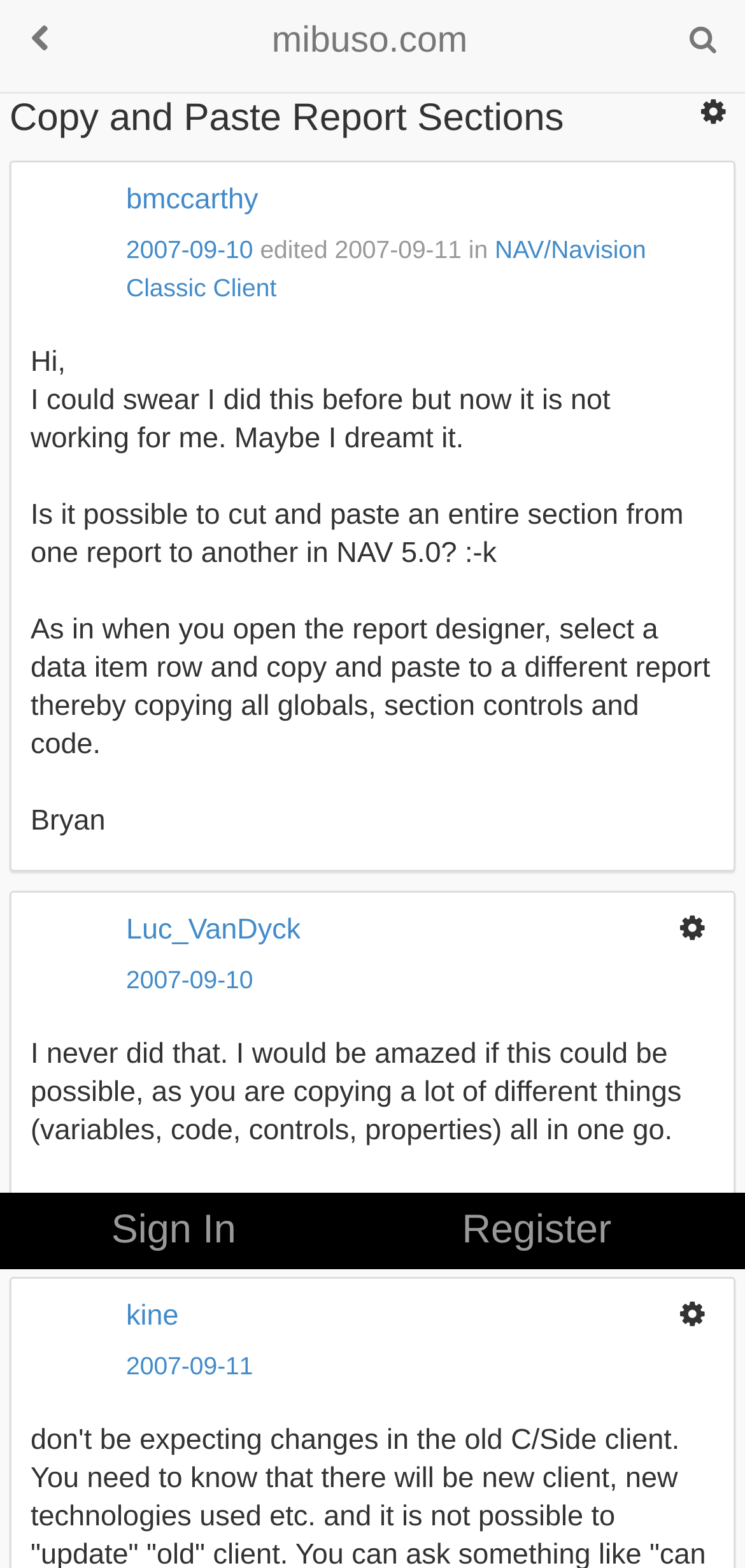Determine the bounding box coordinates of the UI element described below. Use the format (top-left x, top-left y, bottom-right x, bottom-right y) with floating point numbers between 0 and 1: NAV/Navision Classic Client

[0.169, 0.15, 0.867, 0.193]